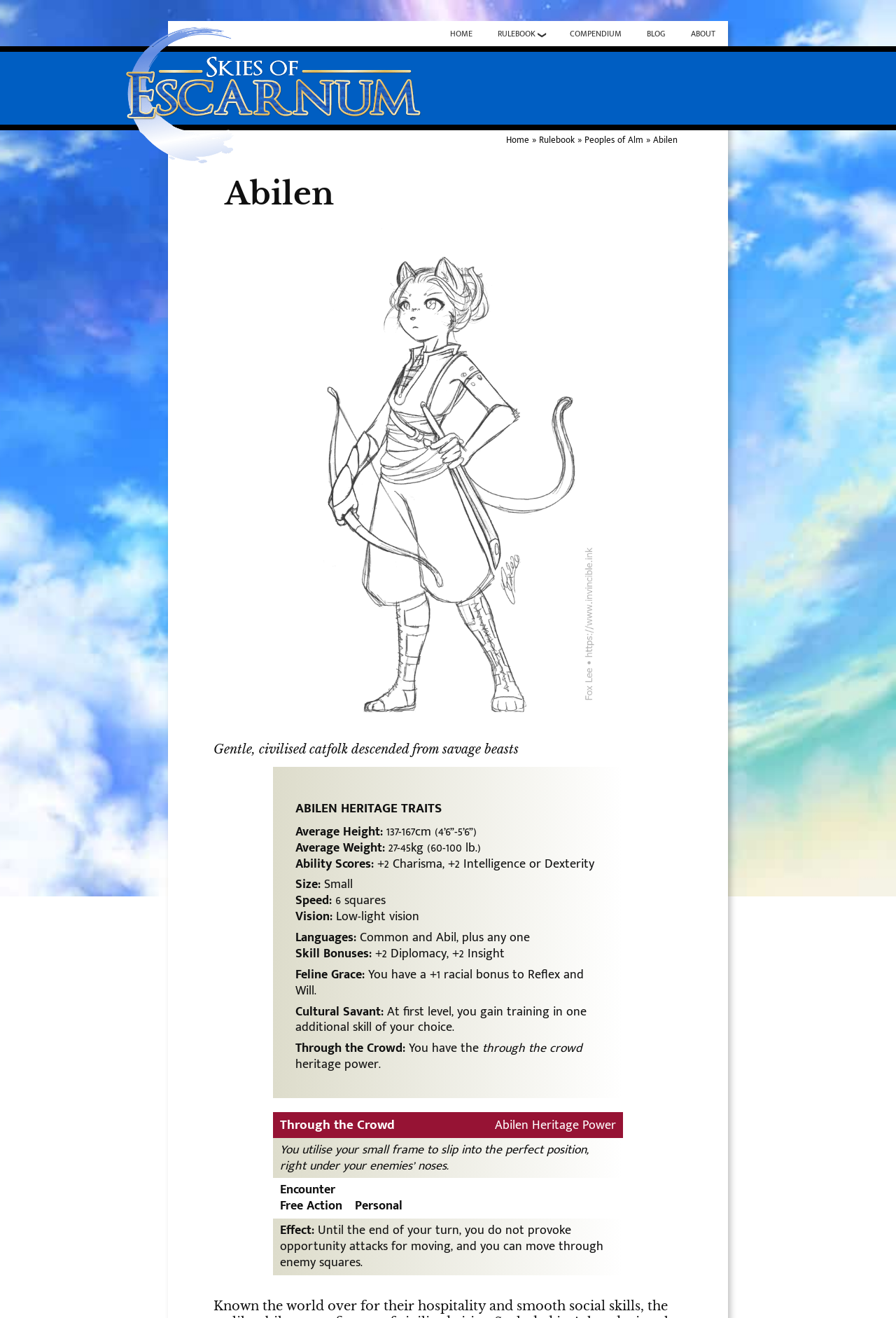How many squares can an Abilen move?
Please provide a single word or phrase based on the screenshot.

6 squares